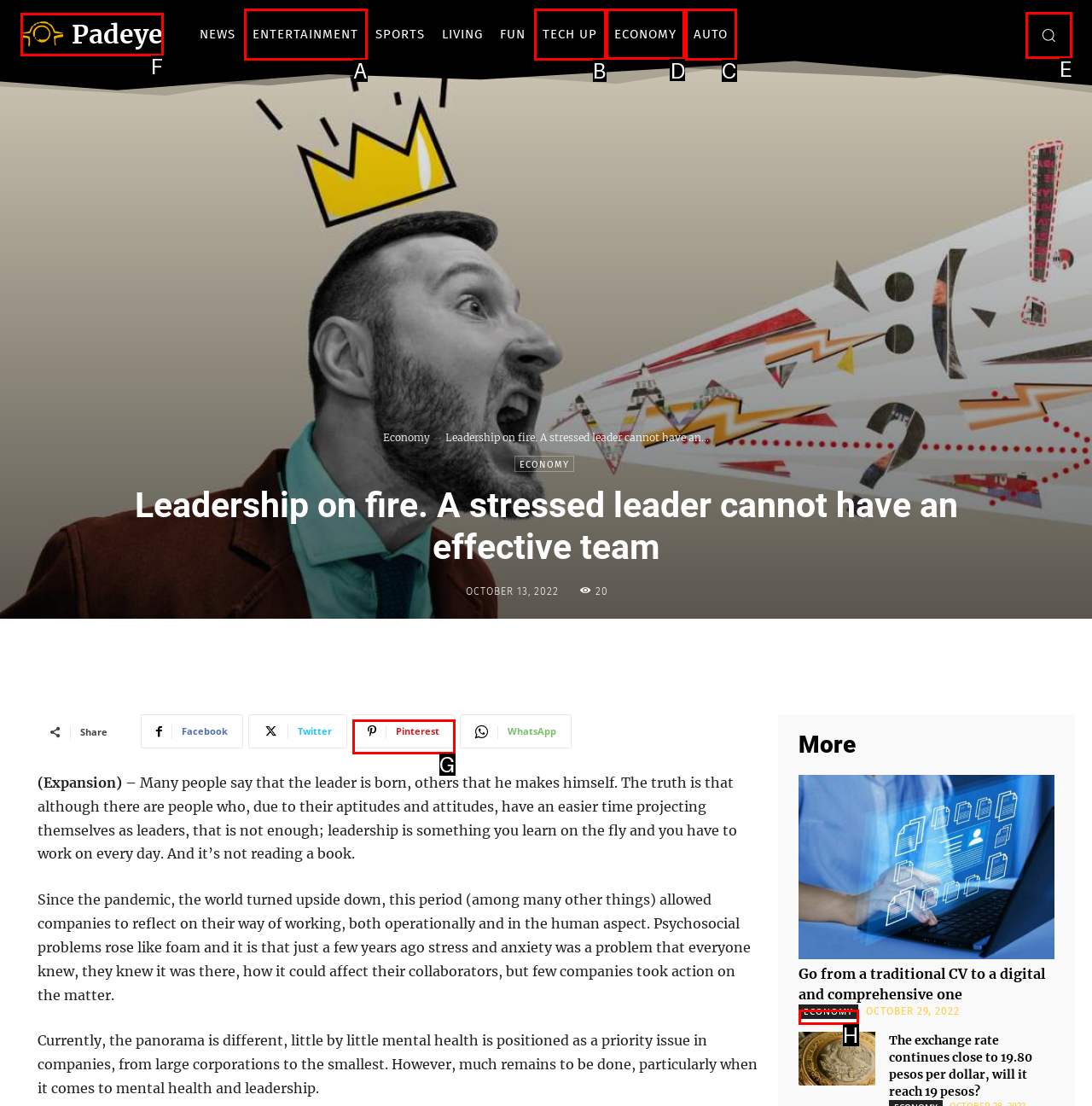Find the option you need to click to complete the following instruction: Click on the 'ECONOMY' link
Answer with the corresponding letter from the choices given directly.

D